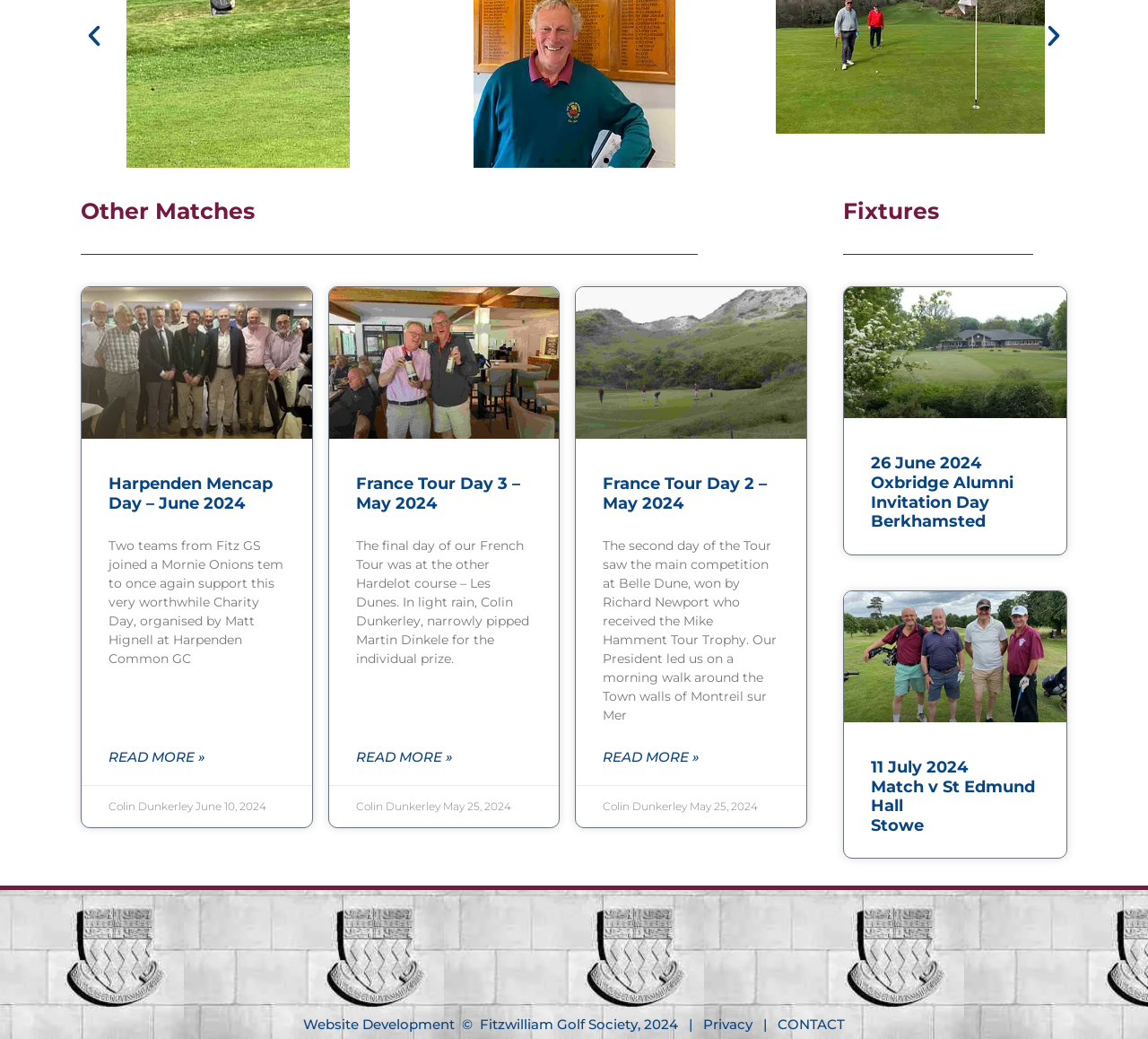Can you specify the bounding box coordinates for the region that should be clicked to fulfill this instruction: "Contact us".

[0.677, 0.977, 0.736, 0.994]